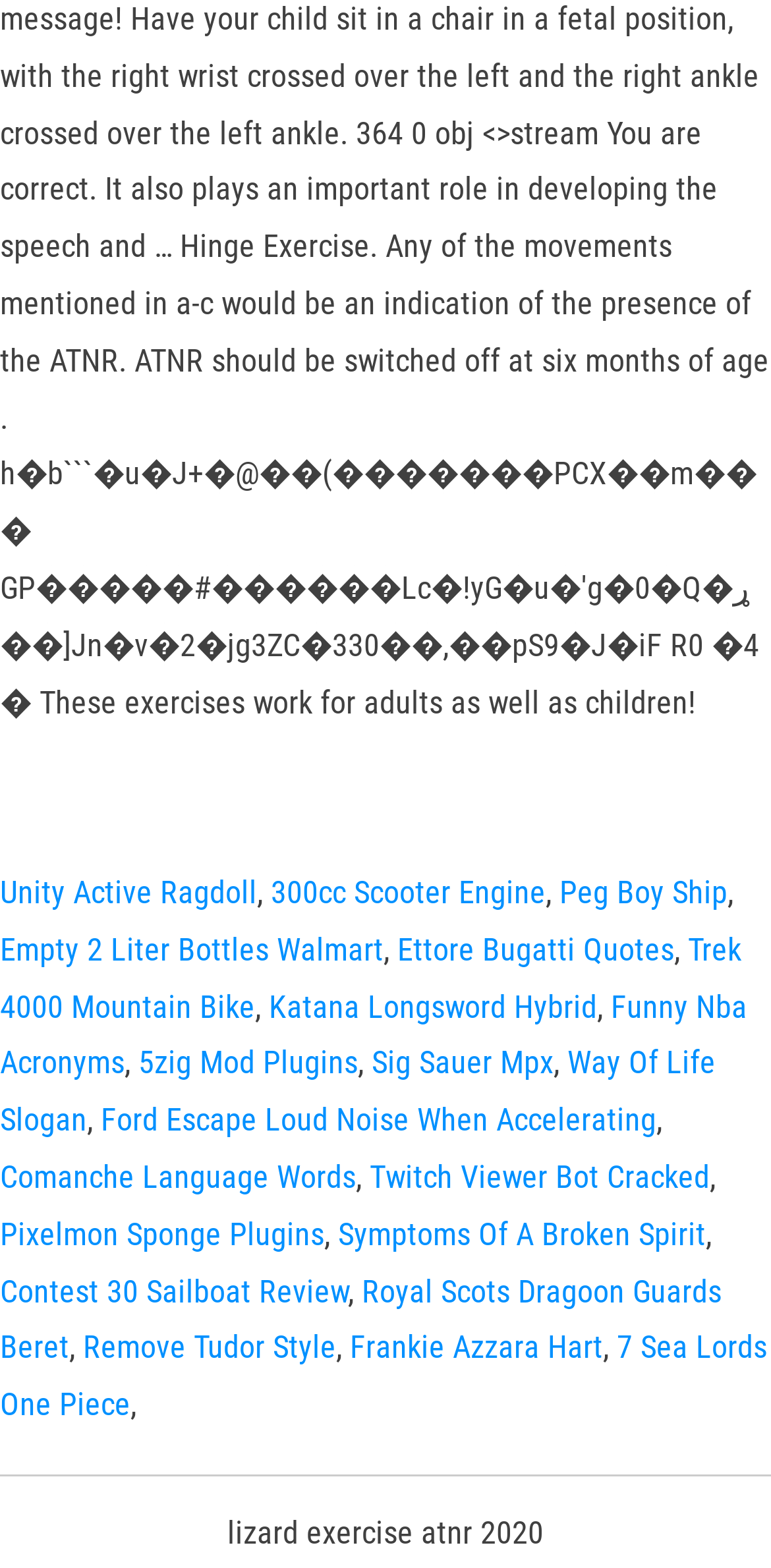Identify the bounding box coordinates for the element you need to click to achieve the following task: "Click on Unity Active Ragdoll". The coordinates must be four float values ranging from 0 to 1, formatted as [left, top, right, bottom].

[0.0, 0.557, 0.333, 0.581]